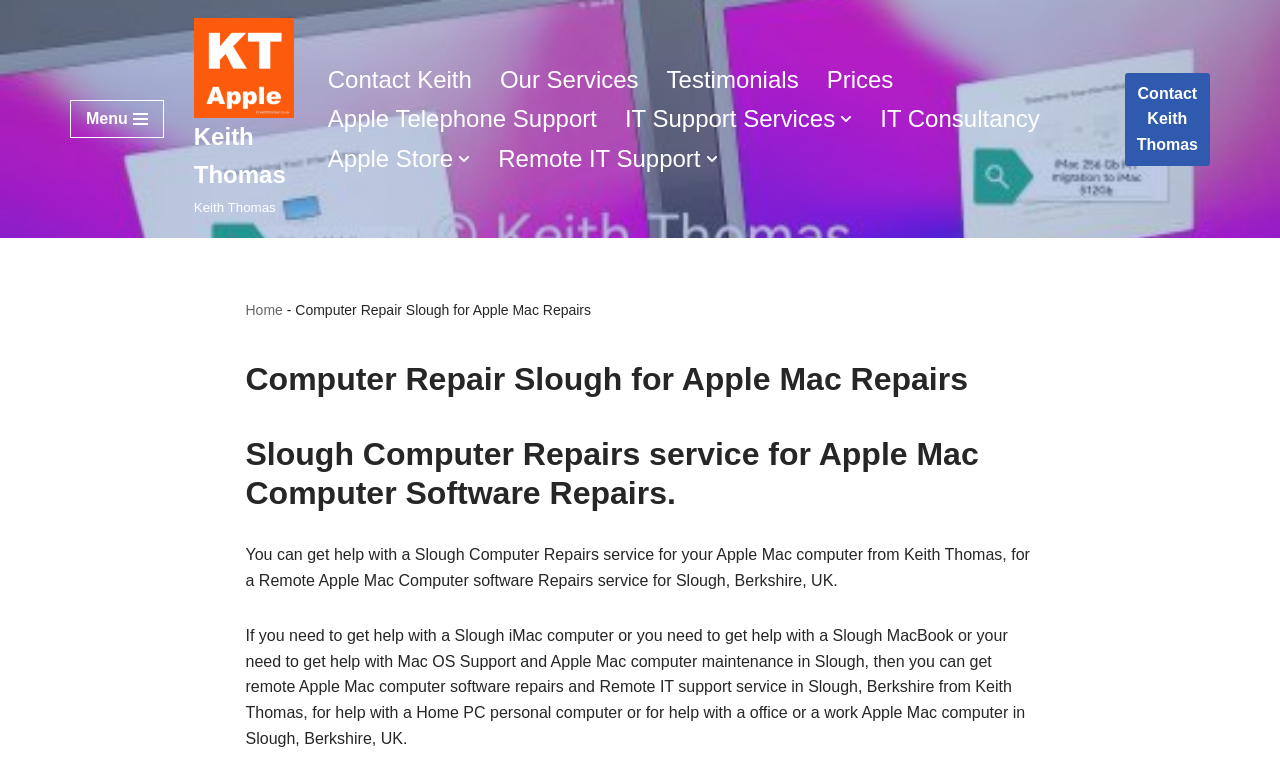What services are offered by Keith Thomas?
Refer to the image and give a detailed answer to the question.

The services offered by Keith Thomas can be found in the navigation menu, which includes links to 'Our Services', 'IT Support Services', 'Apple Telephone Support', and more. These links suggest that Keith Thomas offers computer repairs and IT support services.